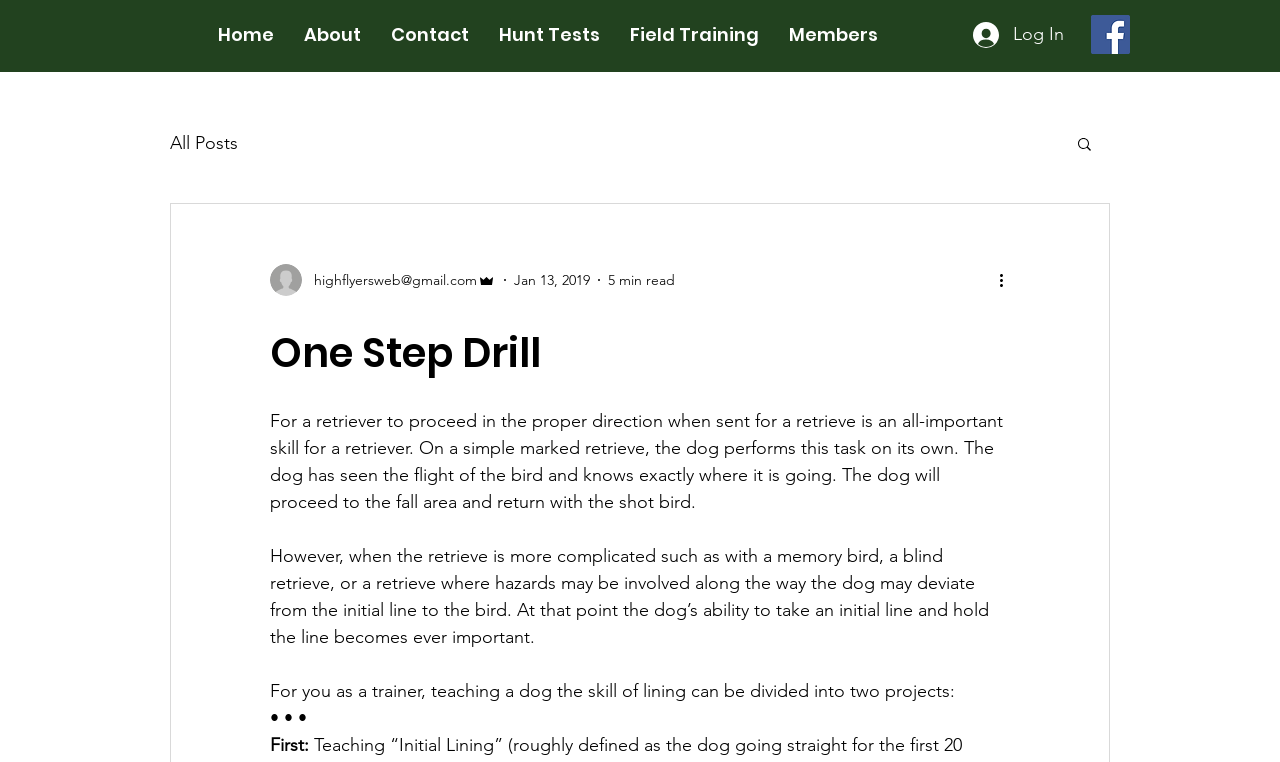Please identify the bounding box coordinates of where to click in order to follow the instruction: "Check 'Facebook Social Icon'".

[0.852, 0.02, 0.883, 0.071]